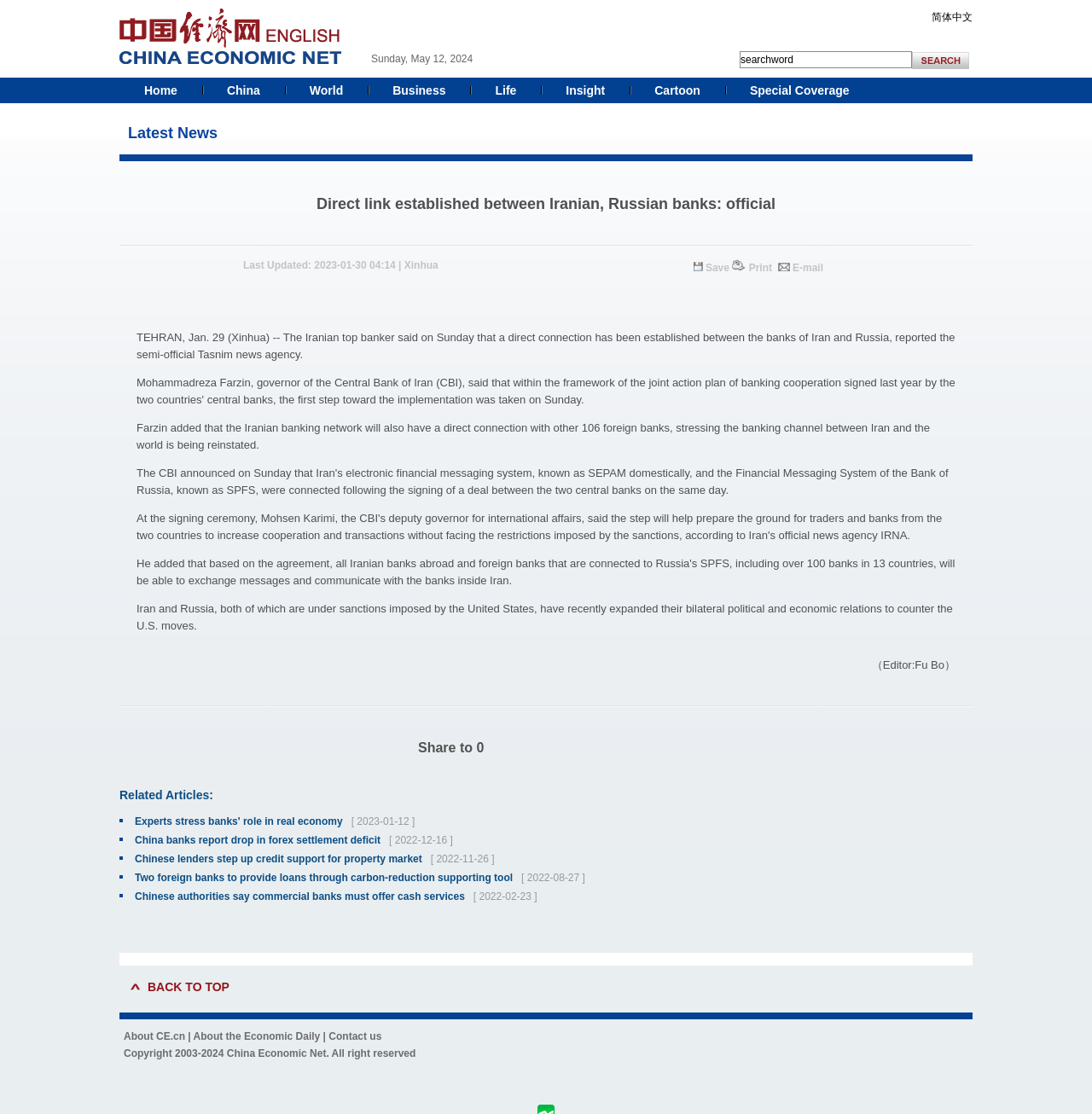What is the name of the news agency?
Answer the question in as much detail as possible.

I found the name of the news agency by looking at the static text element with the content 'Xinhua' which is located near the 'Last Updated:' static text element.